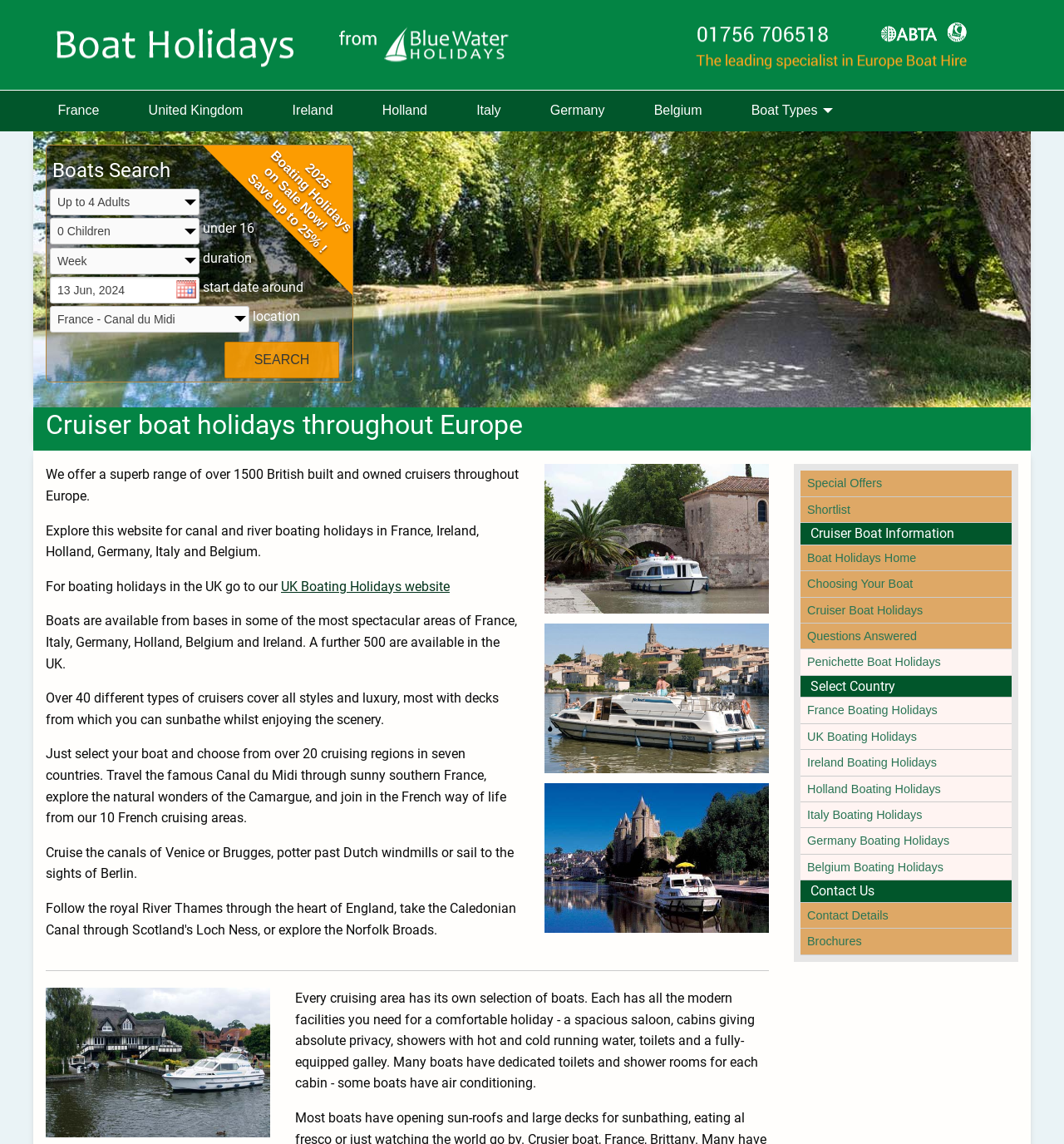What is the purpose of the 'SEARCH' button?
Based on the screenshot, provide your answer in one word or phrase.

To search for boats